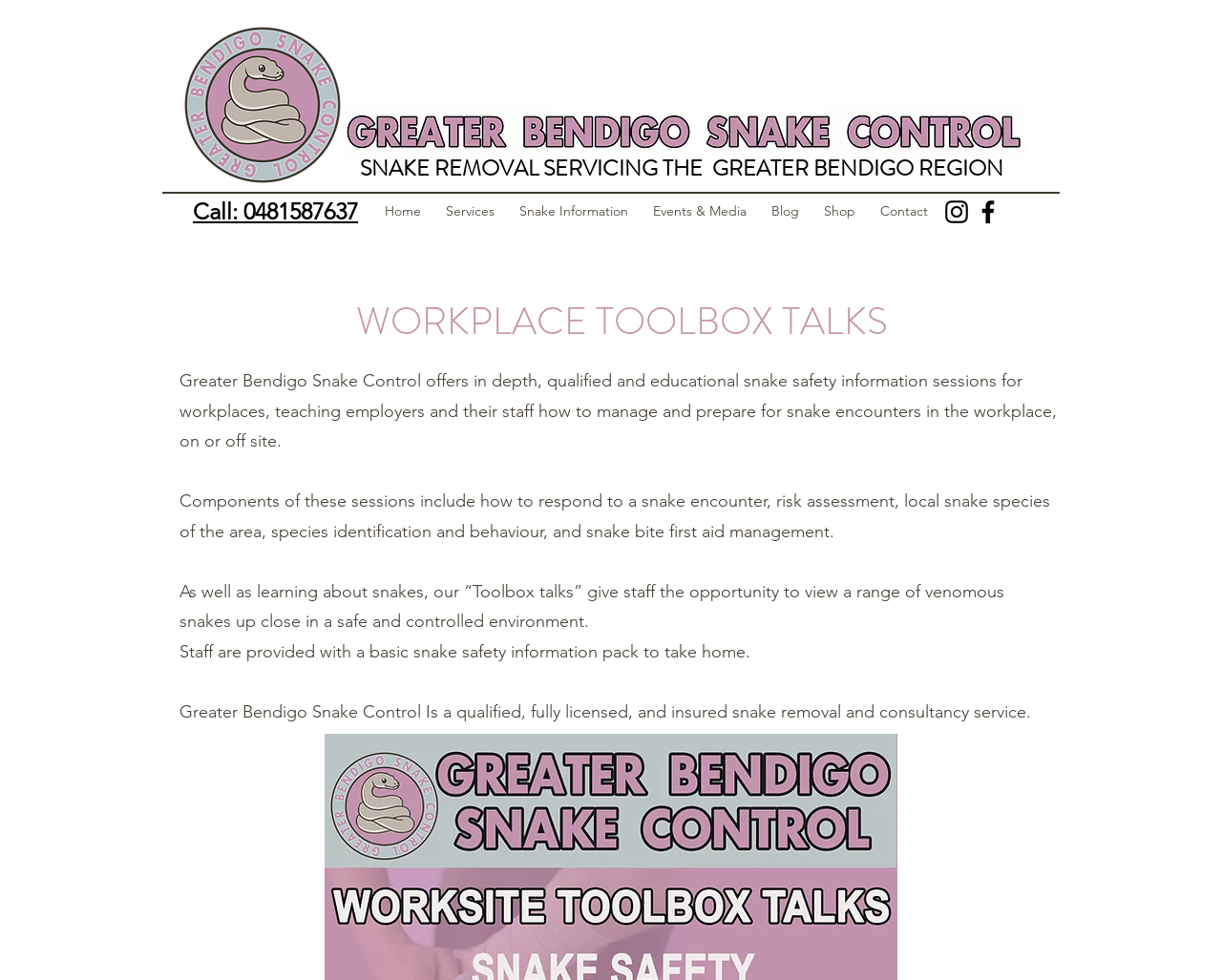What is the purpose of the workplace toolbox talks?
Based on the image, please offer an in-depth response to the question.

I found the answer by looking at the StaticText elements with the text describing the components of the workplace toolbox talks, including how to respond to a snake encounter, risk assessment, local snake species, species identification and behaviour, and snake bite first aid management. This suggests that the purpose of the workplace toolbox talks is to educate staff on snake safety.